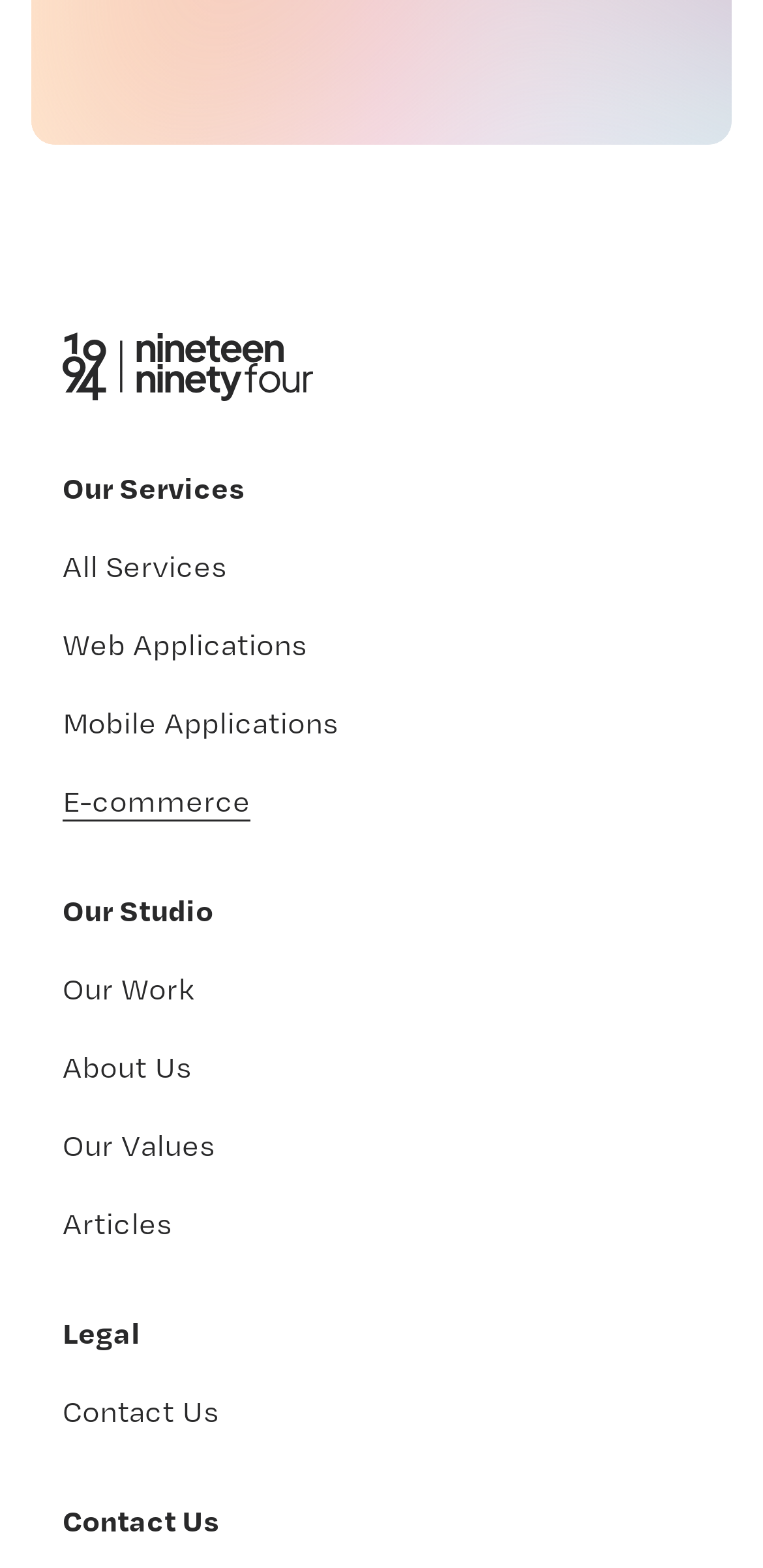Provide a brief response using a word or short phrase to this question:
What is the first service listed?

All Services